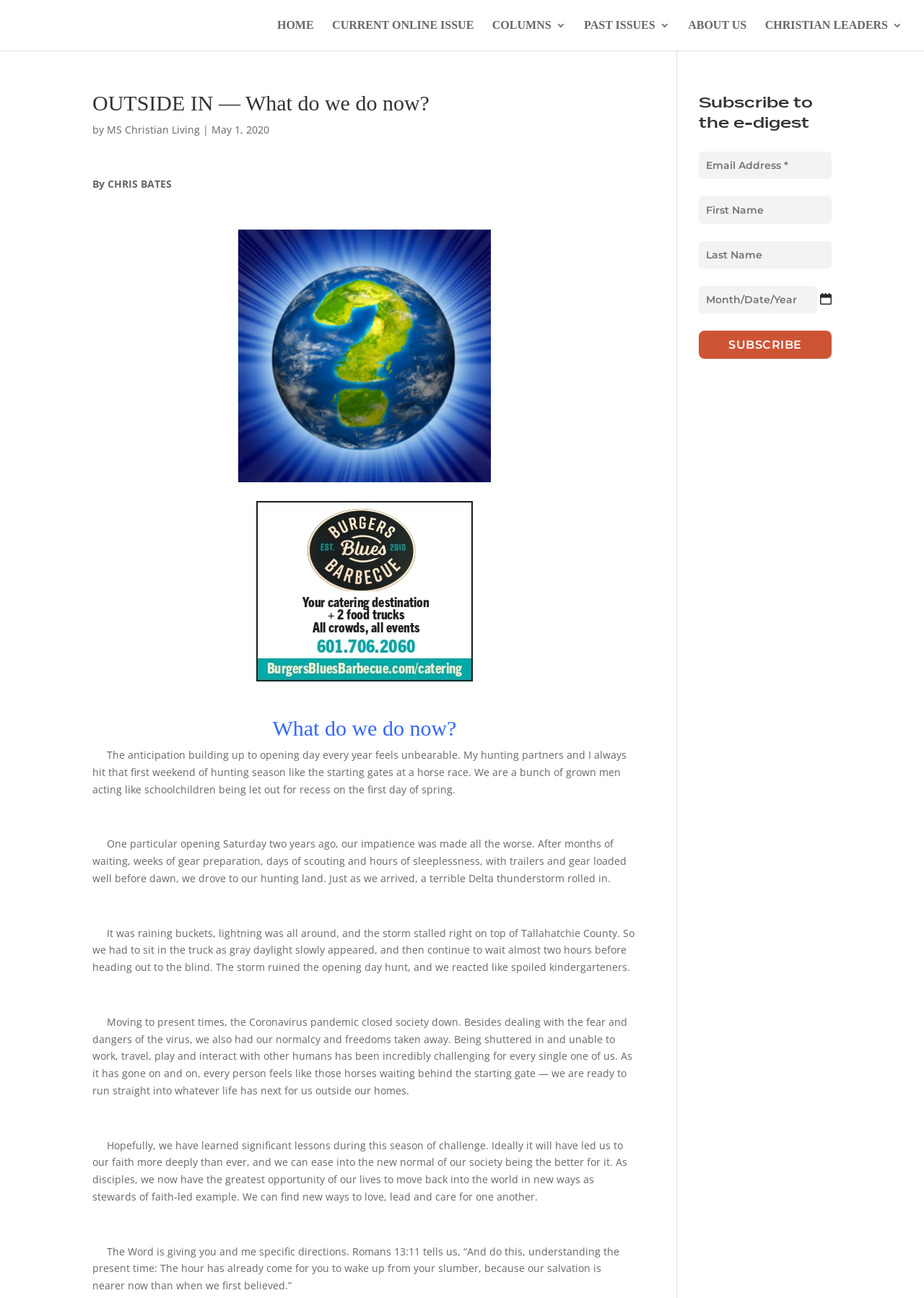Locate the bounding box coordinates of the area you need to click to fulfill this instruction: 'Enter email address'. The coordinates must be in the form of four float numbers ranging from 0 to 1: [left, top, right, bottom].

[0.756, 0.117, 0.9, 0.138]